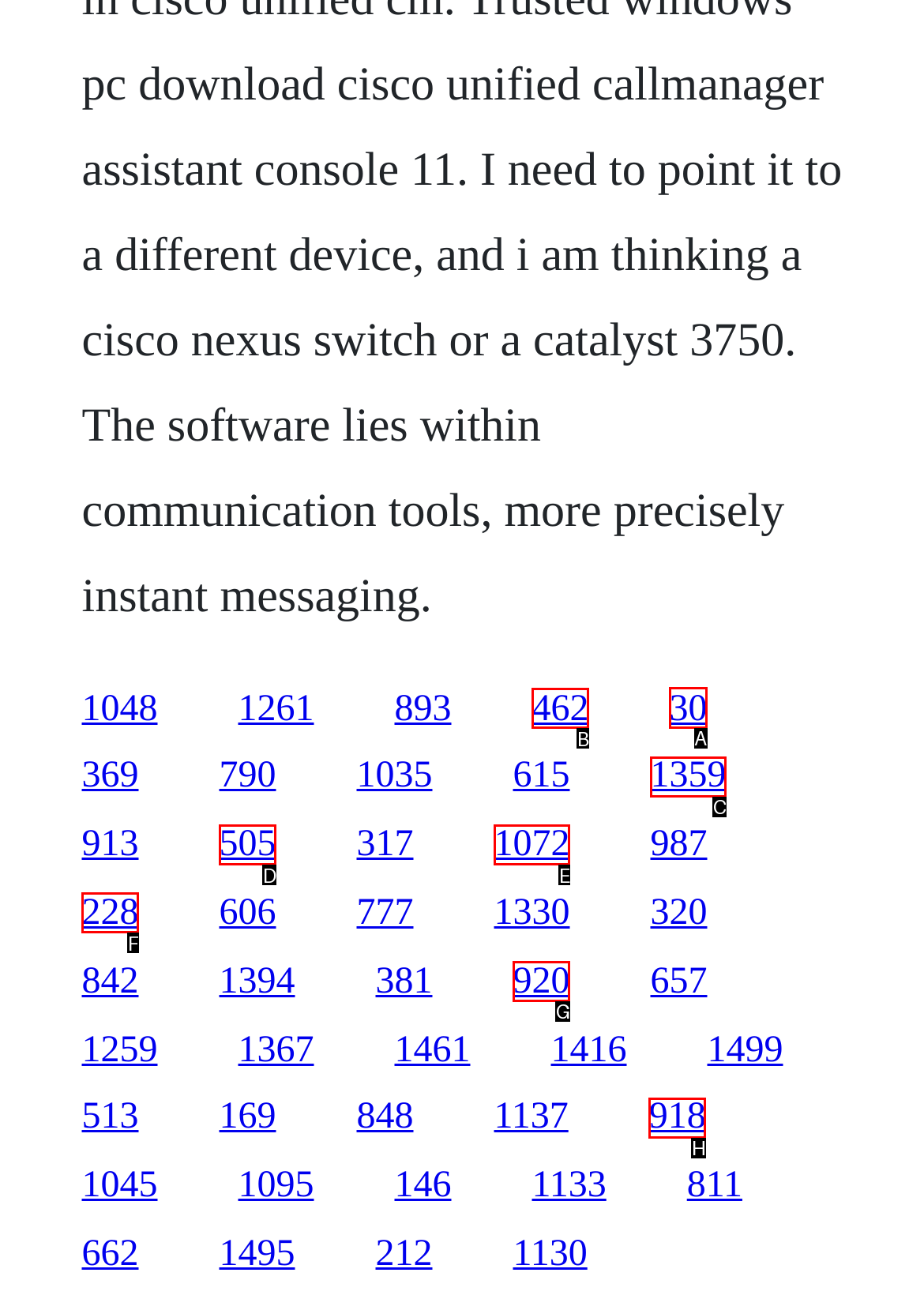Show which HTML element I need to click to perform this task: go to the last link on the first row Answer with the letter of the correct choice.

A